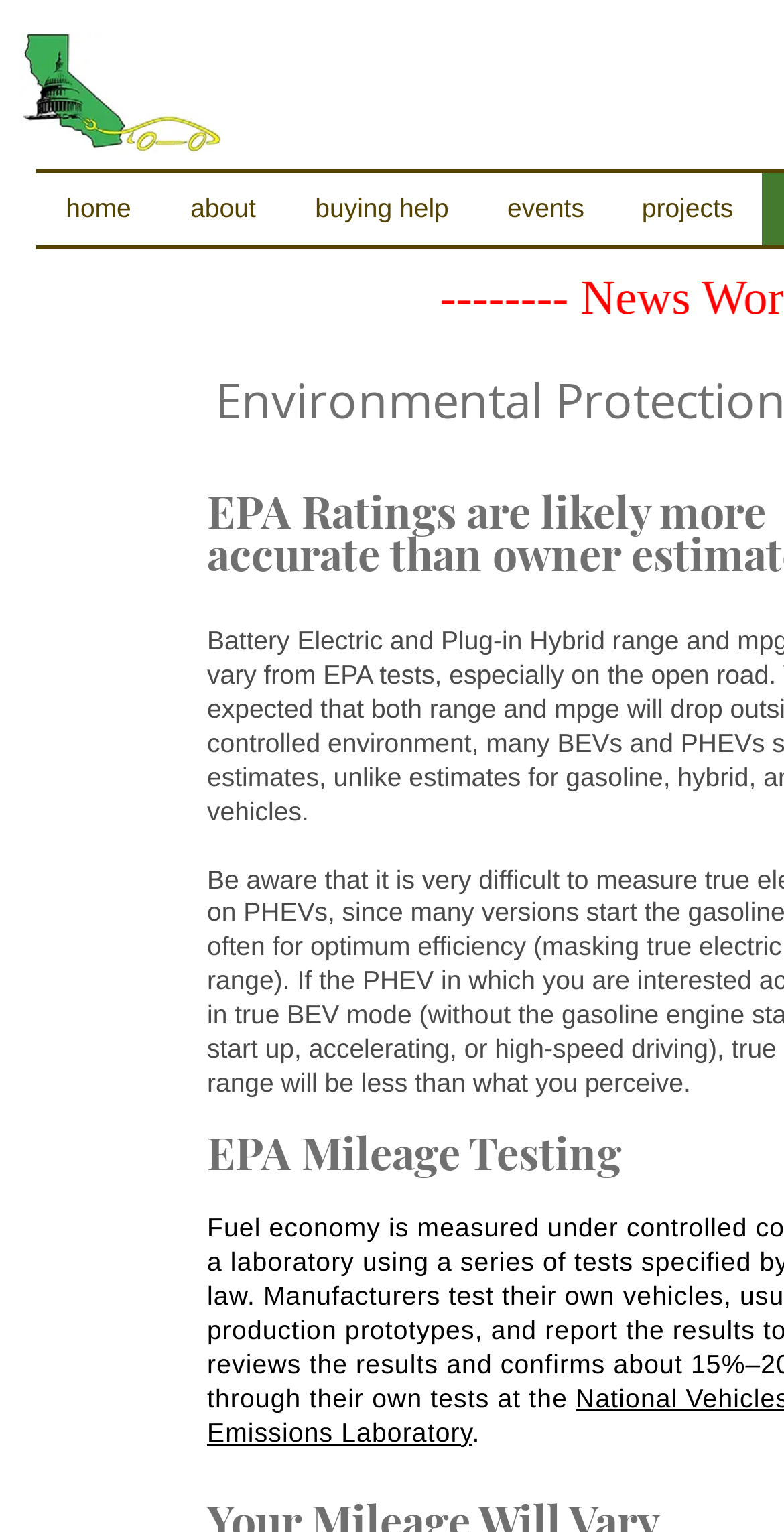How many navigation links are there?
Please provide a single word or phrase in response based on the screenshot.

5